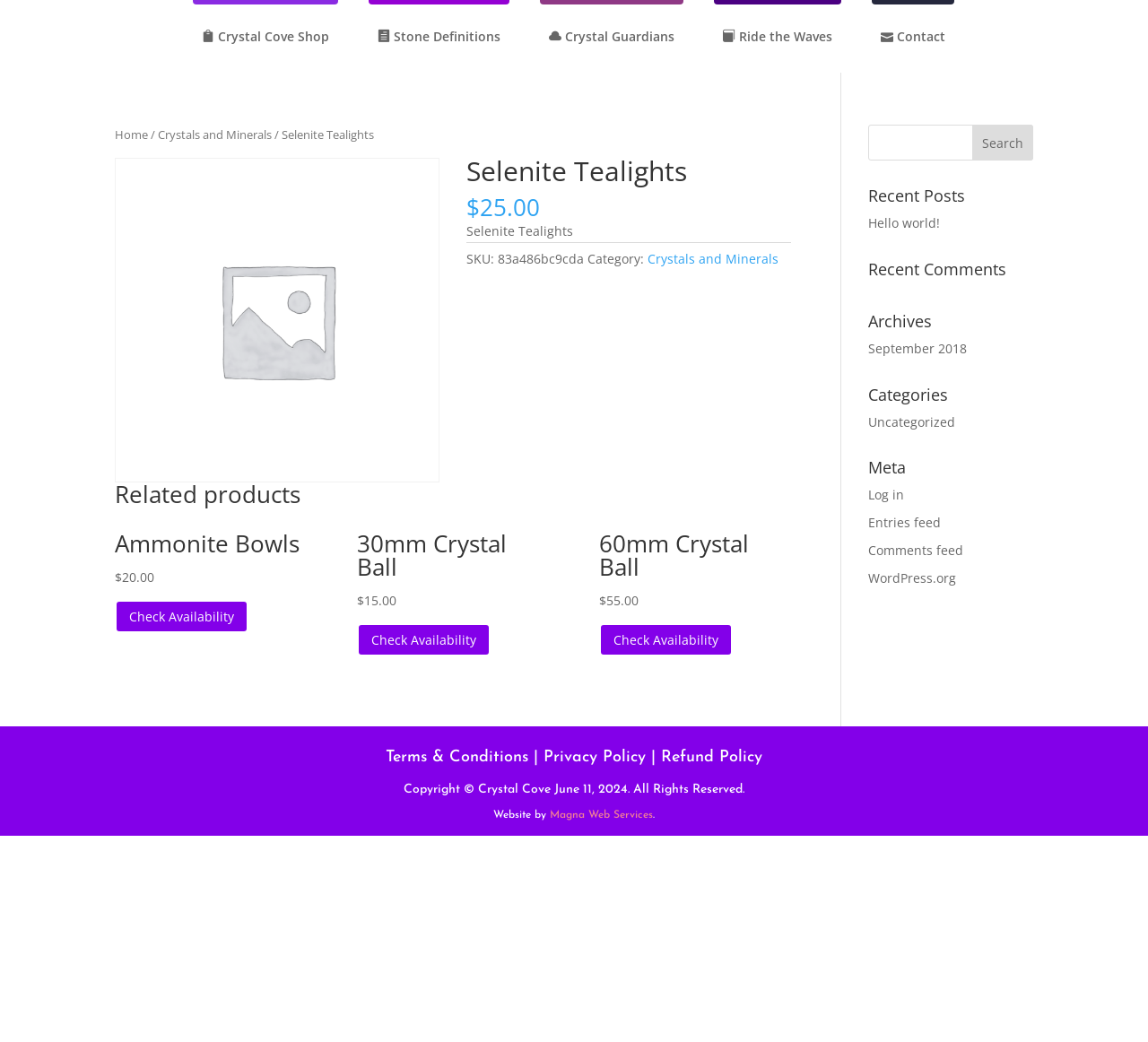How many related products are shown on this page?
Utilize the information in the image to give a detailed answer to the question.

I found the number of related products by looking at the related products section, where I saw three headings: 'Ammonite Bowls', '30mm Crystal Ball', and '60mm Crystal Ball'.